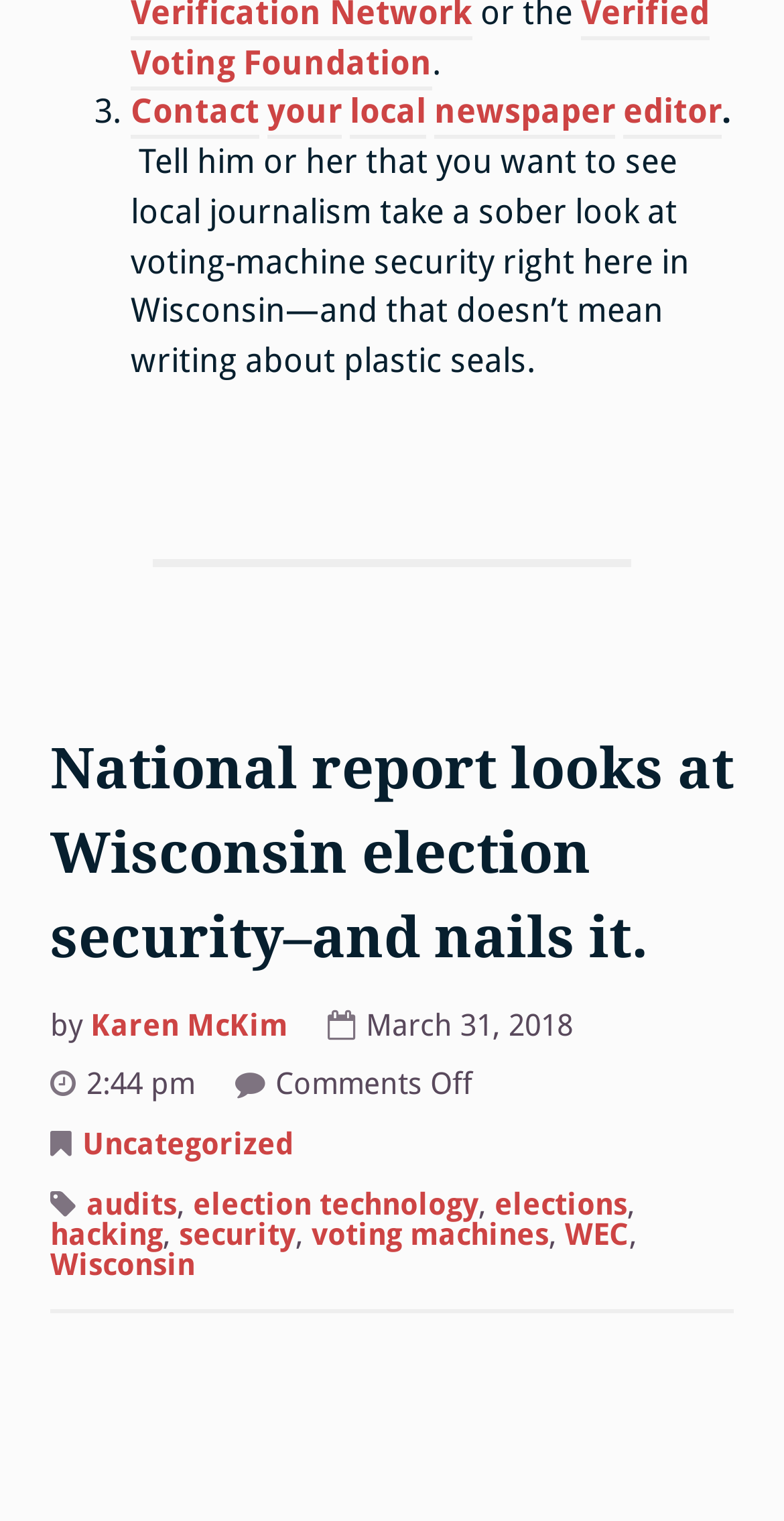Please provide the bounding box coordinates for the element that needs to be clicked to perform the instruction: "Read the article by Karen McKim". The coordinates must consist of four float numbers between 0 and 1, formatted as [left, top, right, bottom].

[0.115, 0.662, 0.367, 0.691]